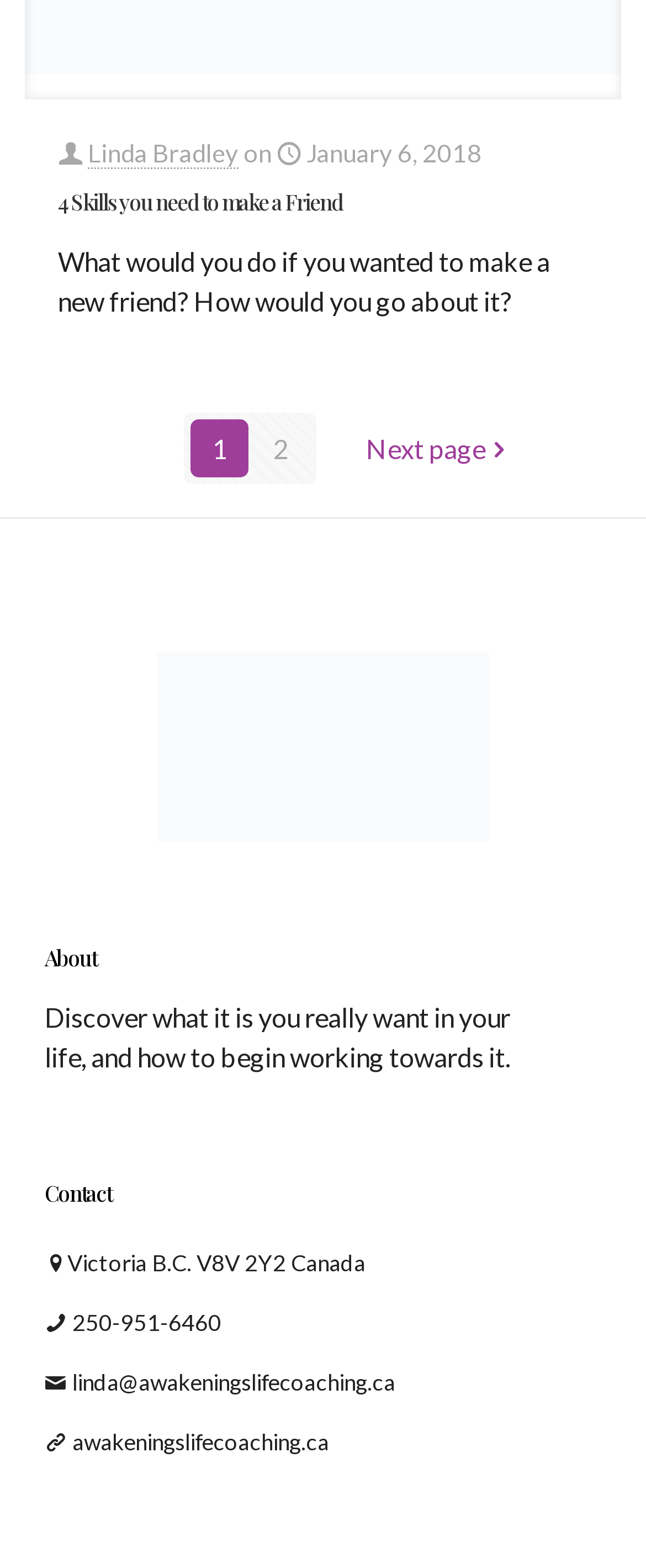Identify the bounding box coordinates of the element to click to follow this instruction: 'Visit the next page'. Ensure the coordinates are four float values between 0 and 1, provided as [left, top, right, bottom].

[0.567, 0.263, 0.792, 0.308]